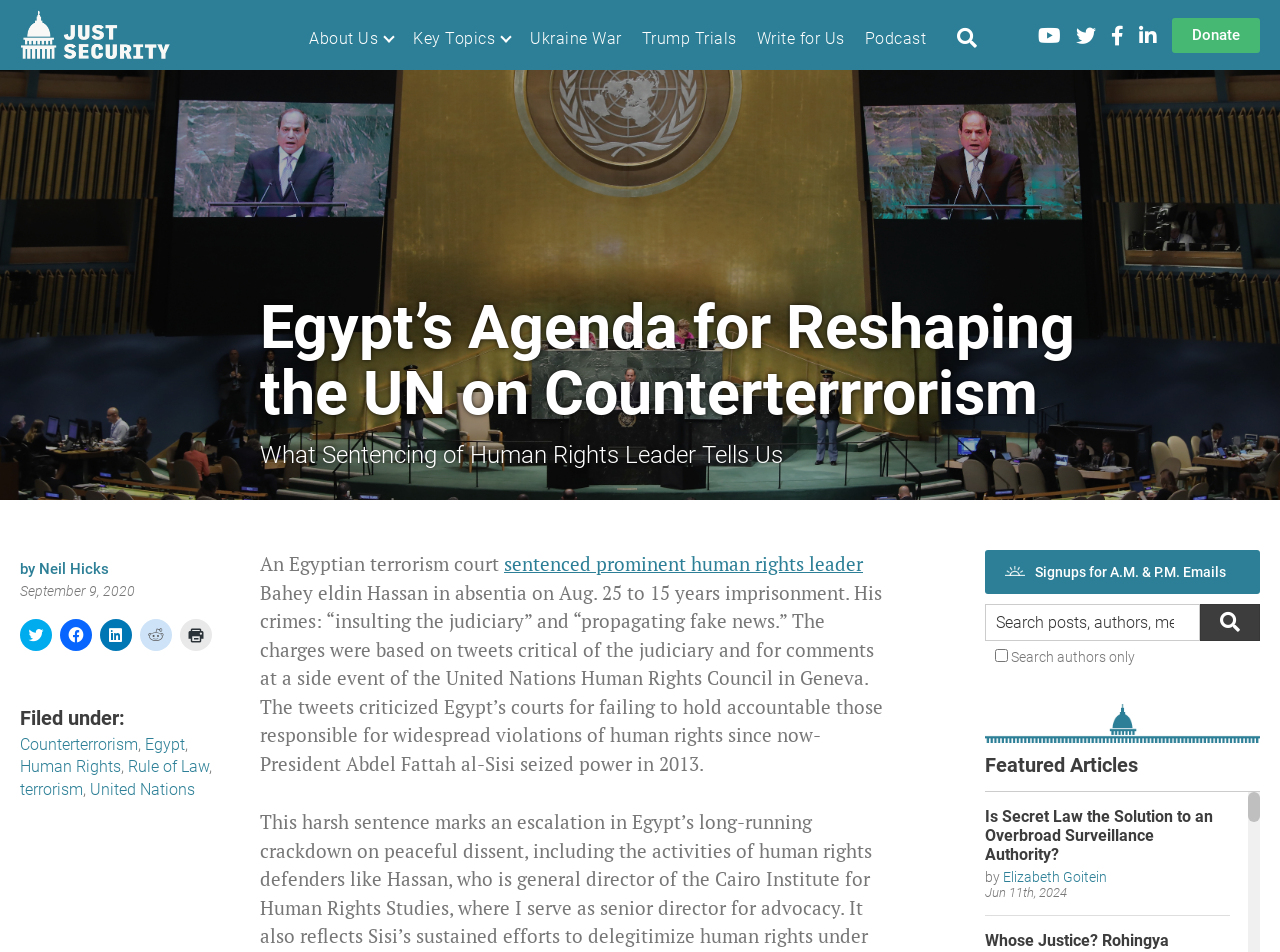Highlight the bounding box coordinates of the element you need to click to perform the following instruction: "Share on Facebook."

[0.047, 0.65, 0.072, 0.684]